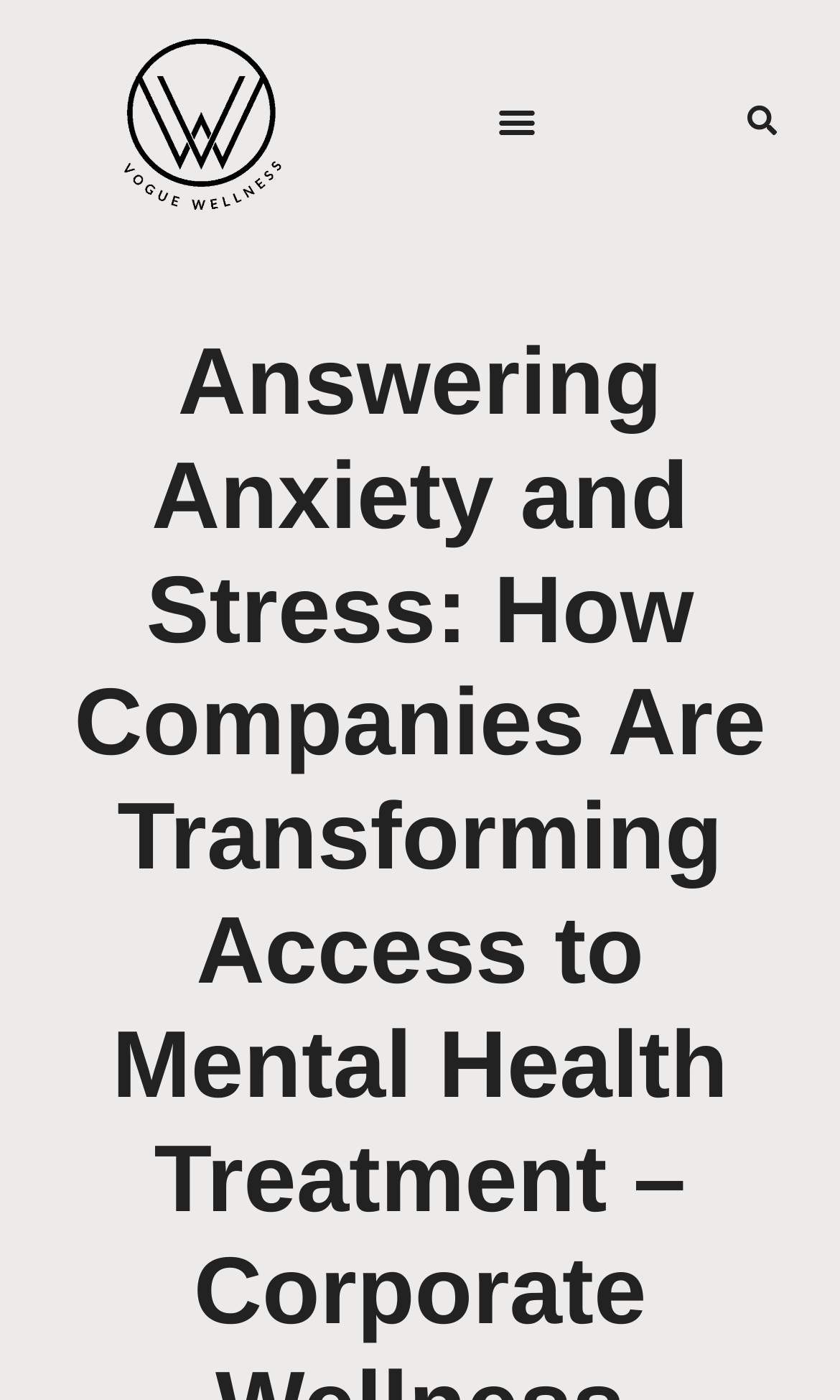From the webpage screenshot, identify the region described by Search. Provide the bounding box coordinates as (top-left x, top-left y, bottom-right x, bottom-right y), with each value being a floating point number between 0 and 1.

[0.876, 0.068, 0.94, 0.107]